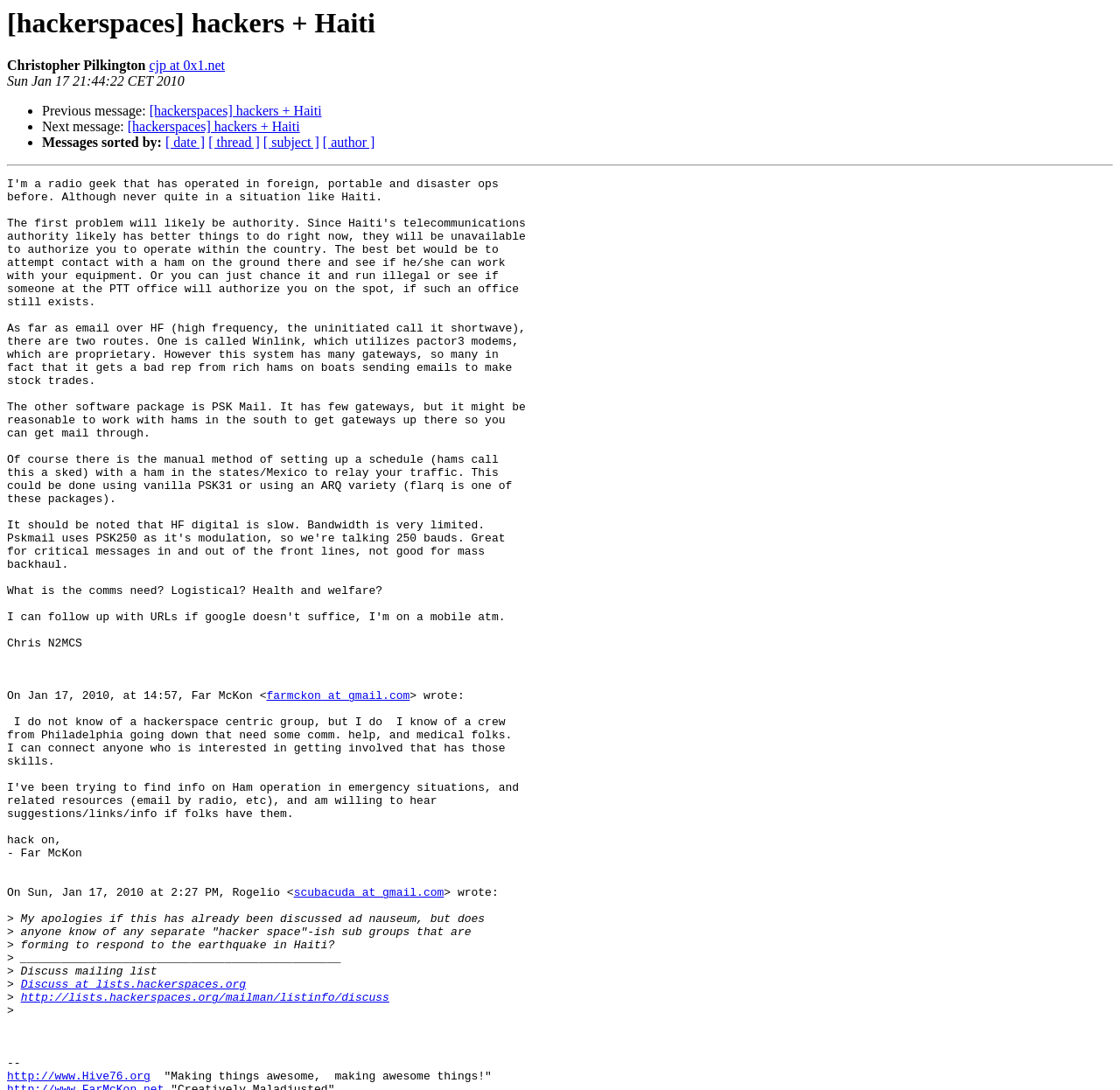Identify the bounding box coordinates for the UI element described by the following text: "[hackerspaces] hackers + Haiti". Provide the coordinates as four float numbers between 0 and 1, in the format [left, top, right, bottom].

[0.133, 0.095, 0.287, 0.109]